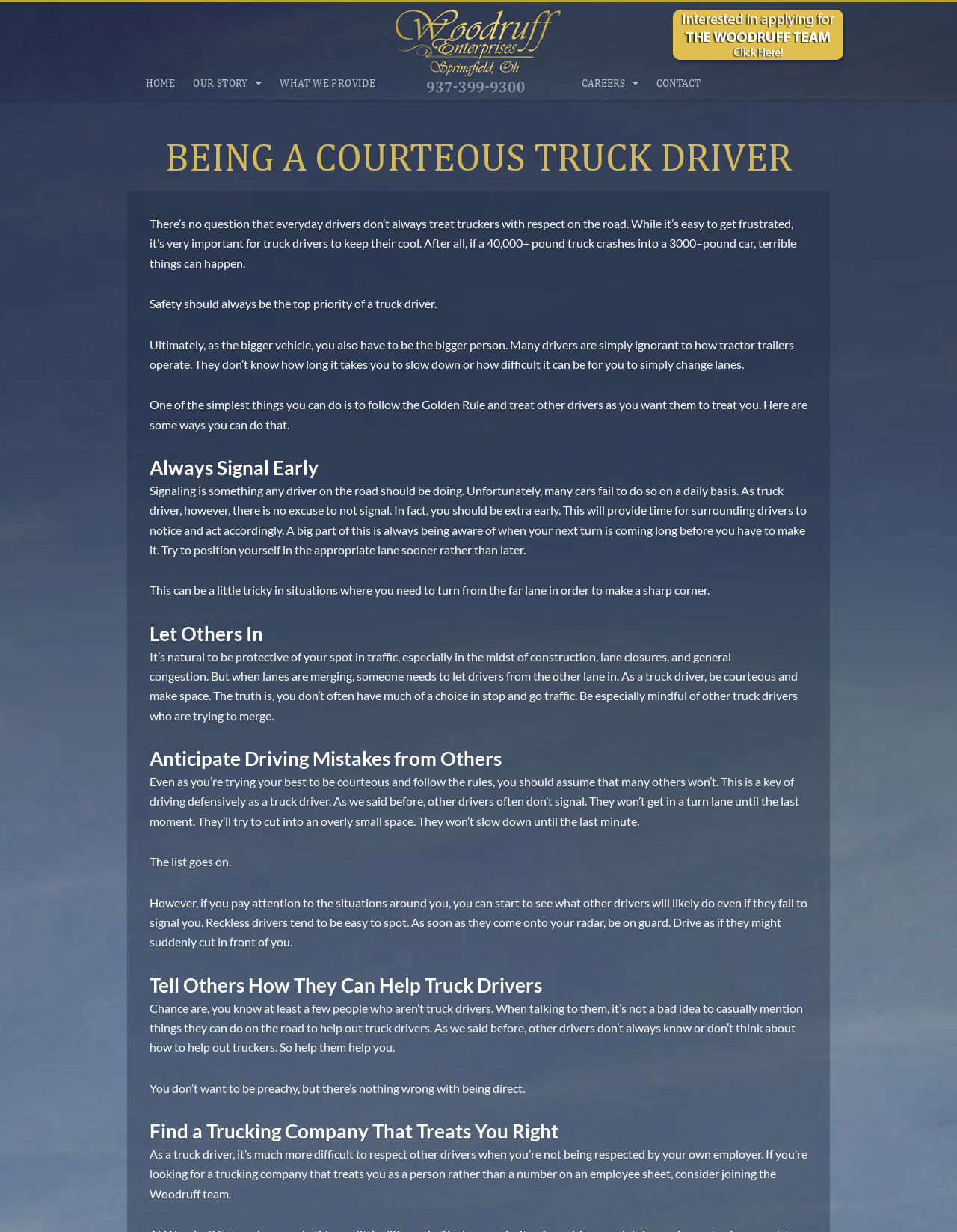Find the bounding box coordinates for the element described here: "Contact".

[0.676, 0.053, 0.741, 0.081]